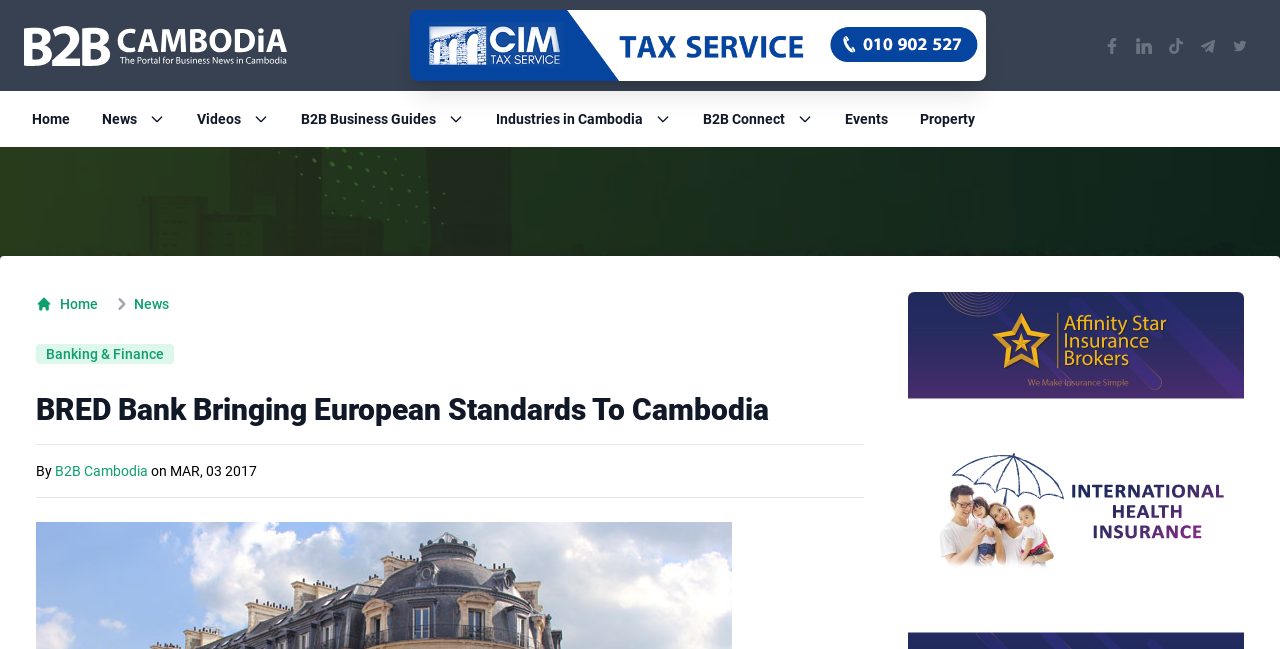How many social media platforms are linked?
Using the image as a reference, give an elaborate response to the question.

I counted the number of links to social media platforms, which are Facebook, LinkedIn, TikTok, Telegram, and Twitter, and found that there are 5 in total.